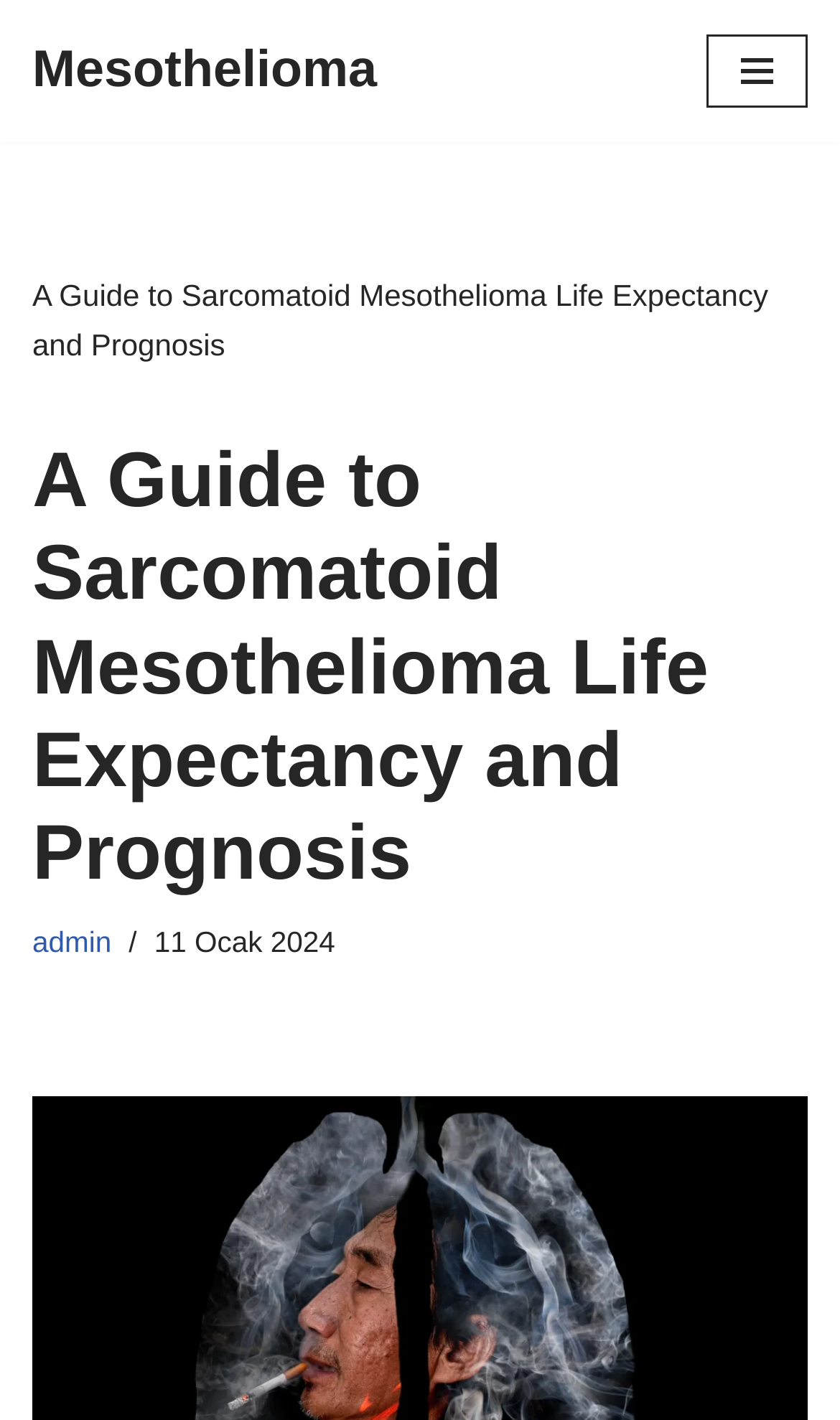How many static text elements are there on the webpage?
Look at the screenshot and respond with one word or a short phrase.

2